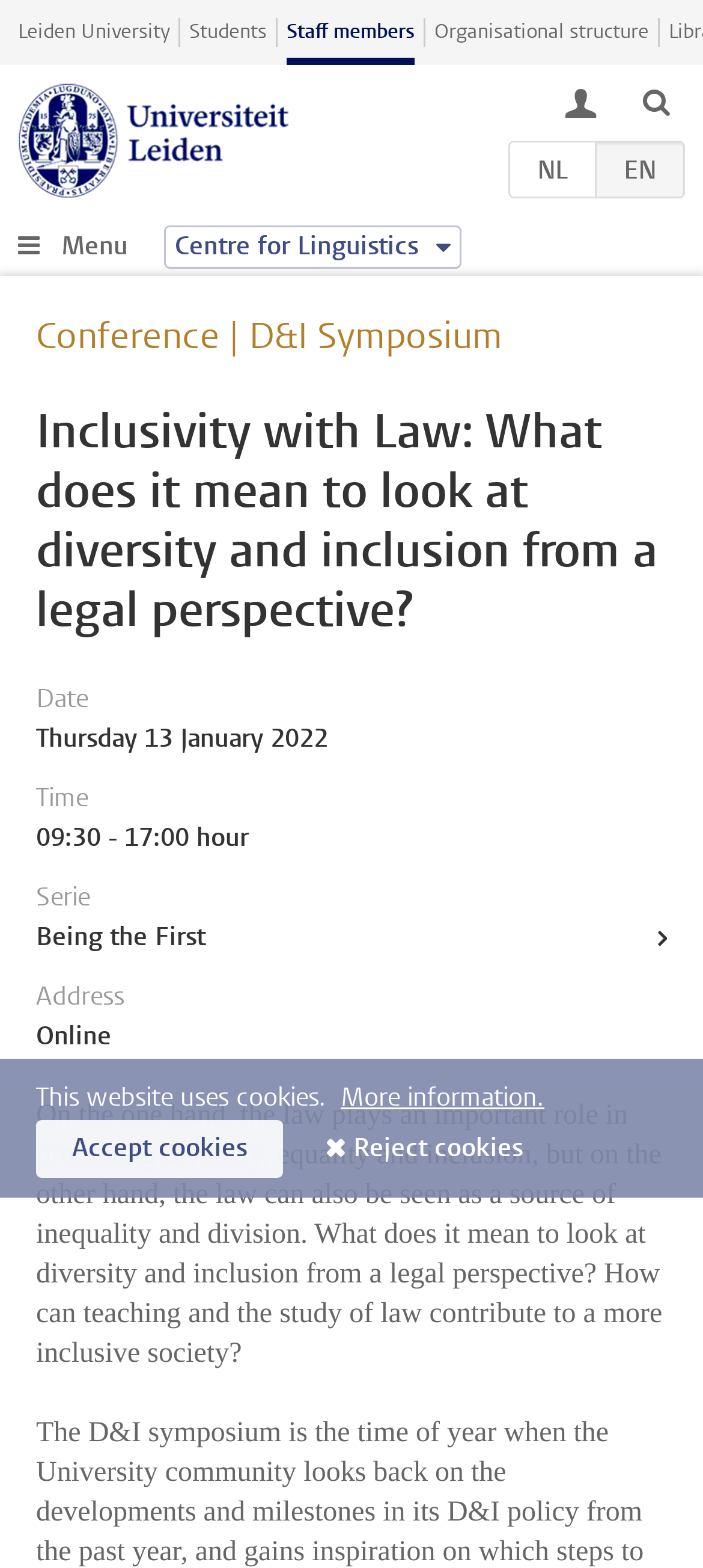Carefully examine the image and provide an in-depth answer to the question: What is the topic of the conference?

I found the answer by looking at the main content of the webpage, where it says 'Inclusivity with Law: What does it mean to look at diversity and inclusion from a legal perspective?' and 'Conference | D&I Symposium' is mentioned. This suggests that the topic of the conference is related to diversity and inclusion.